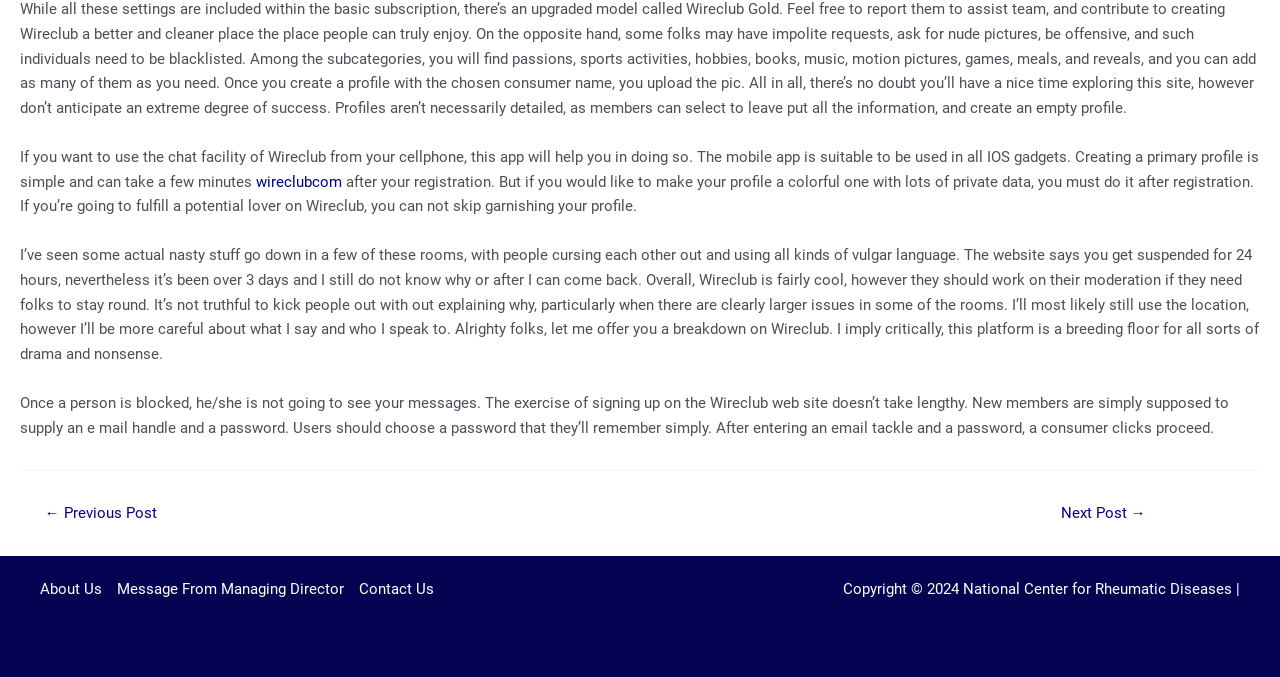What is the purpose of the Wireclub mobile app?
Using the information from the image, answer the question thoroughly.

The text states that the mobile app is suitable for use in all IOS devices and helps users to use the chat facility of Wireclub from their cellphone.